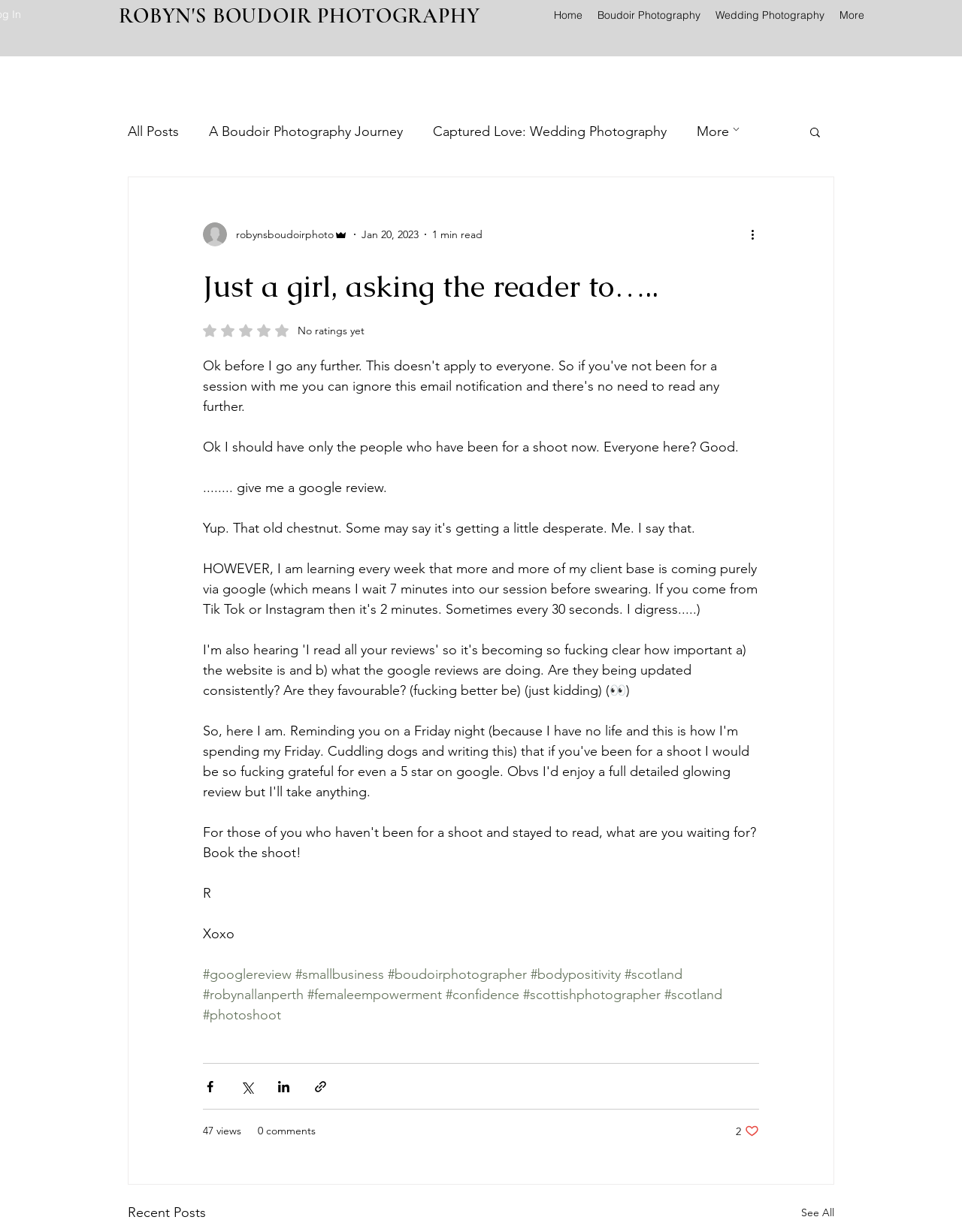Please find the bounding box coordinates of the element's region to be clicked to carry out this instruction: "Give a rating out of 5 stars".

[0.211, 0.263, 0.379, 0.274]